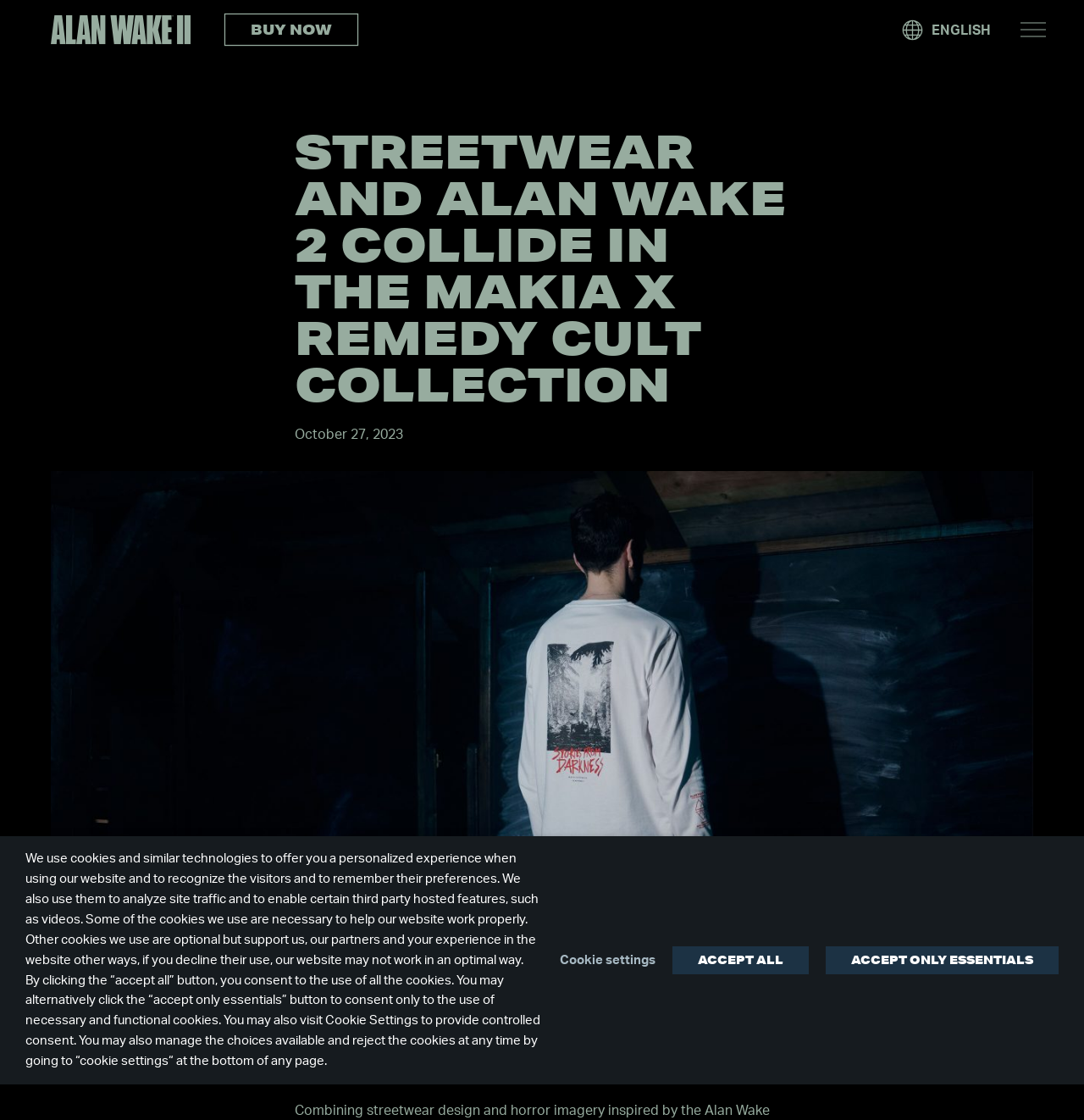Extract the bounding box coordinates of the UI element described: "aria-label="Toggle menu"". Provide the coordinates in the format [left, top, right, bottom] with values ranging from 0 to 1.

[0.934, 0.0, 0.973, 0.053]